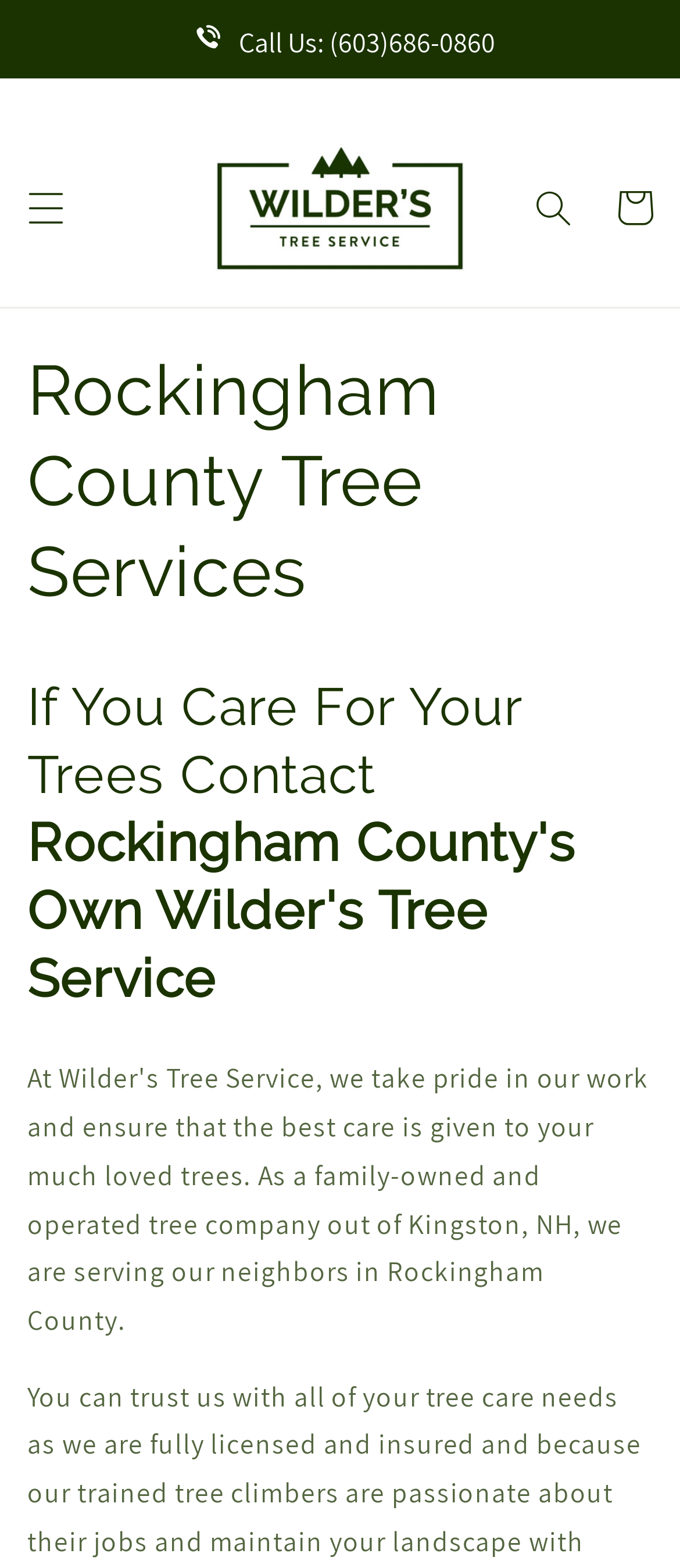Is there a search function on the page?
Please describe in detail the information shown in the image to answer the question.

I found a button element with the text 'Search' which has a popup dialog, indicating that there is a search function on the page.